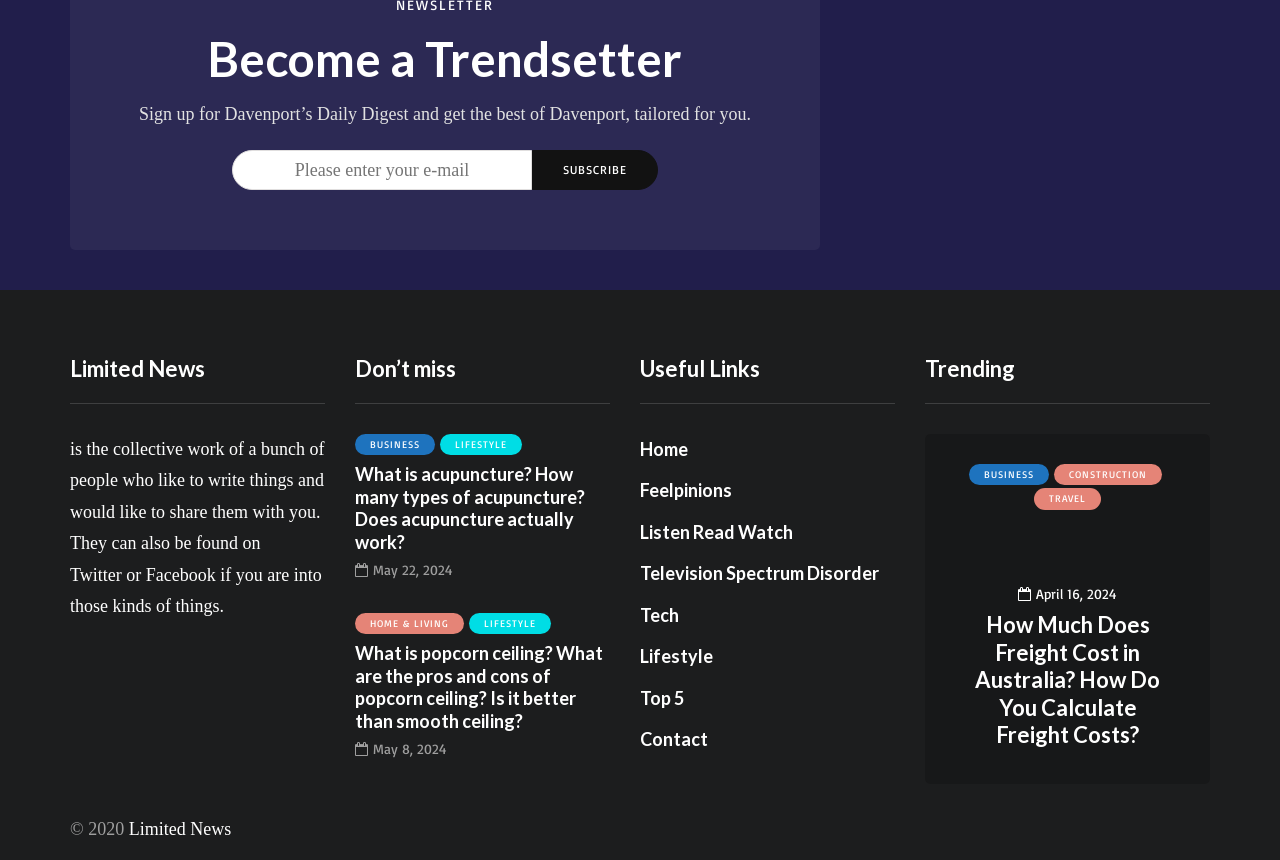Find and indicate the bounding box coordinates of the region you should select to follow the given instruction: "Click the 'Previous' button".

None